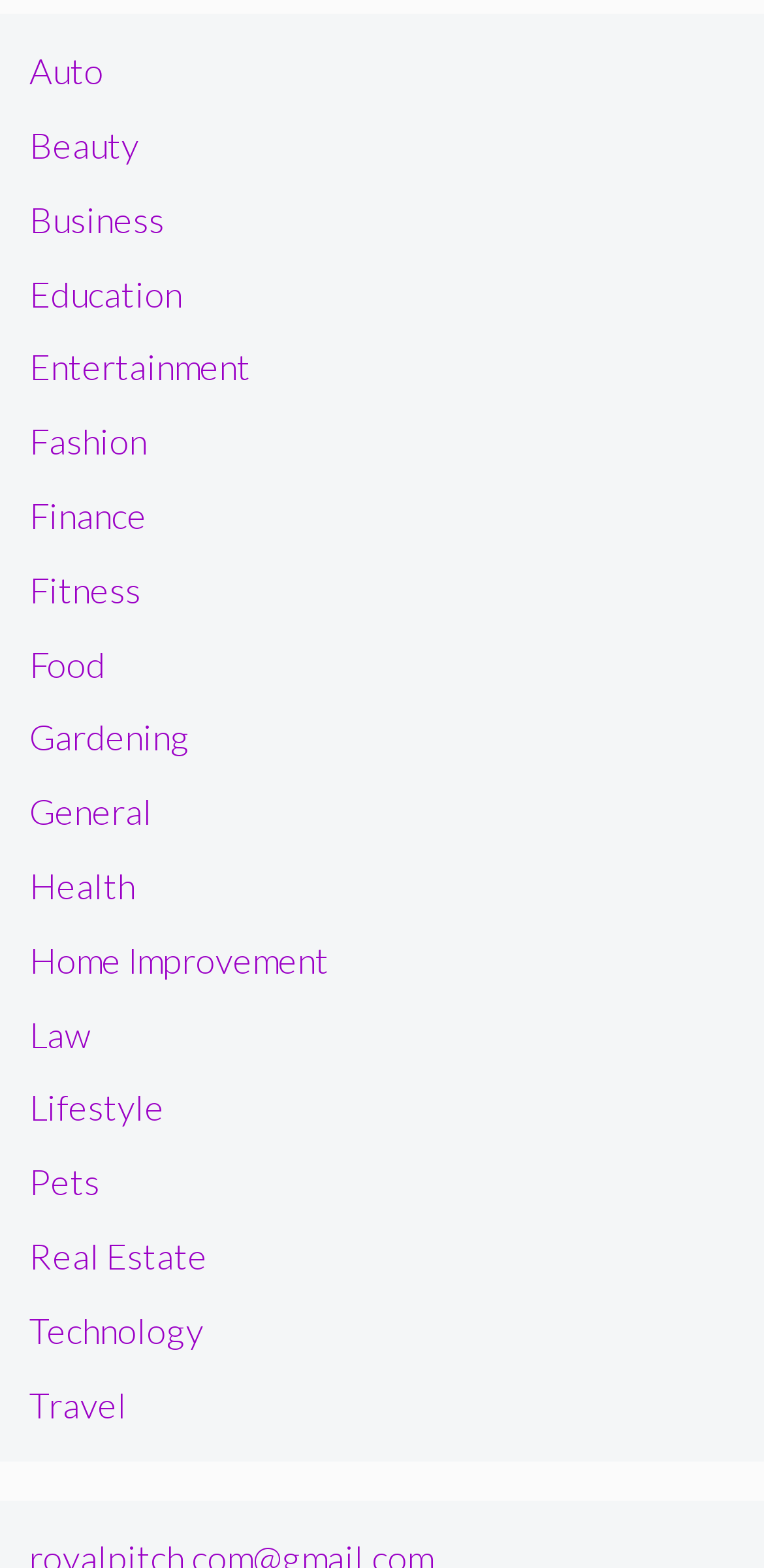Specify the bounding box coordinates of the element's region that should be clicked to achieve the following instruction: "browse Technology". The bounding box coordinates consist of four float numbers between 0 and 1, in the format [left, top, right, bottom].

[0.038, 0.834, 0.267, 0.862]